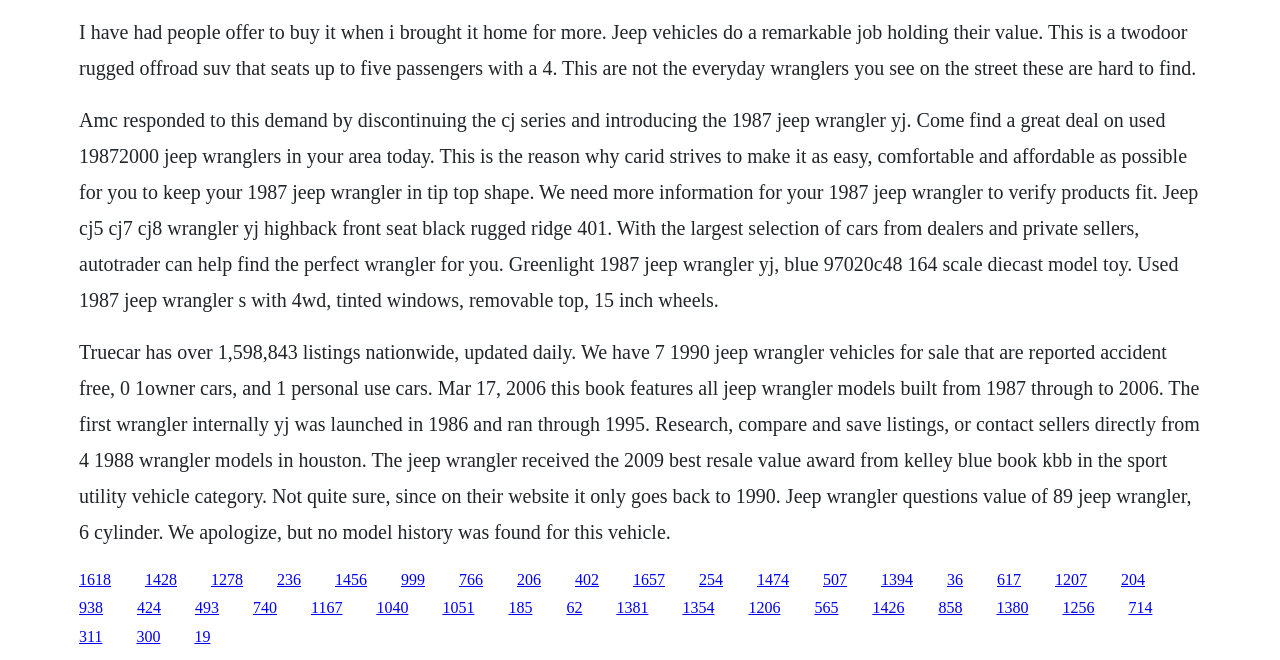Pinpoint the bounding box coordinates of the element to be clicked to execute the instruction: "Learn about the 2009 Best Resale Value Award from Kelley Blue Book".

[0.062, 0.516, 0.937, 0.822]